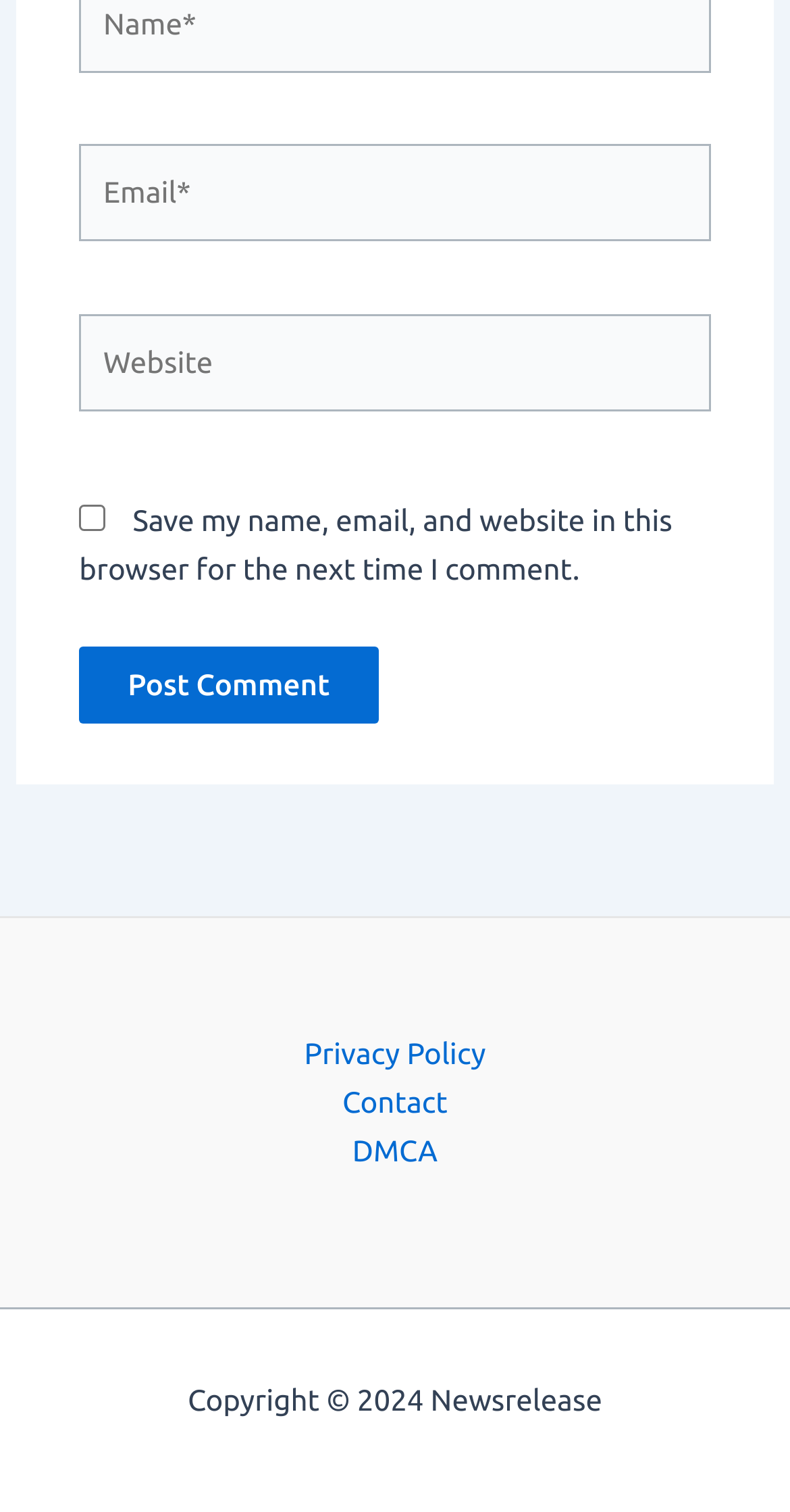What is the website's policy page about?
Make sure to answer the question with a detailed and comprehensive explanation.

The navigation menu at the bottom of the page includes a link to 'Privacy Policy', indicating that the website has a policy page dedicated to privacy.